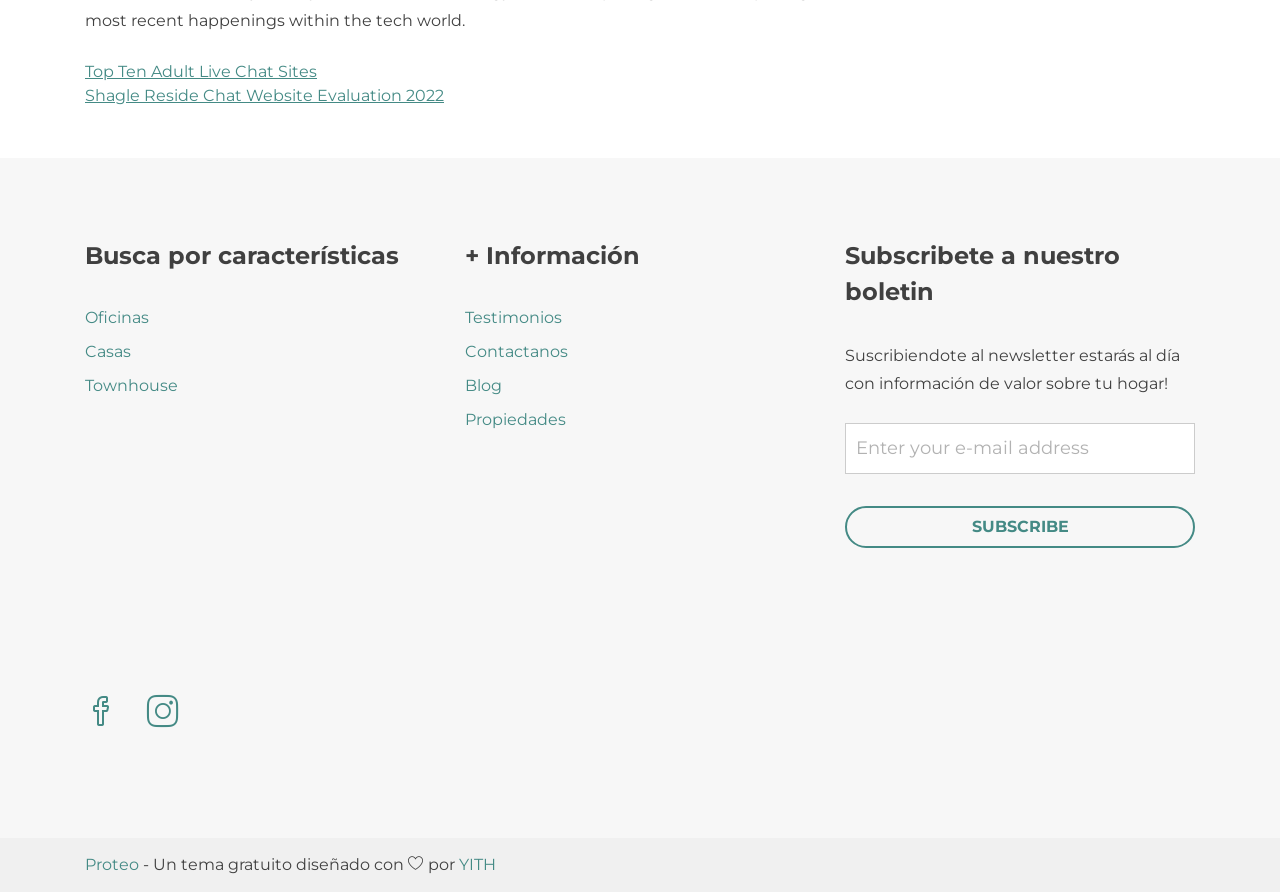Who designed the theme?
Answer the question with a detailed and thorough explanation.

The theme was designed by YITH, as indicated by the StaticText '- Un tema gratuito diseñado con' and the link 'YITH' at the bottom of the webpage with bounding box coordinates [0.359, 0.959, 0.388, 0.98].